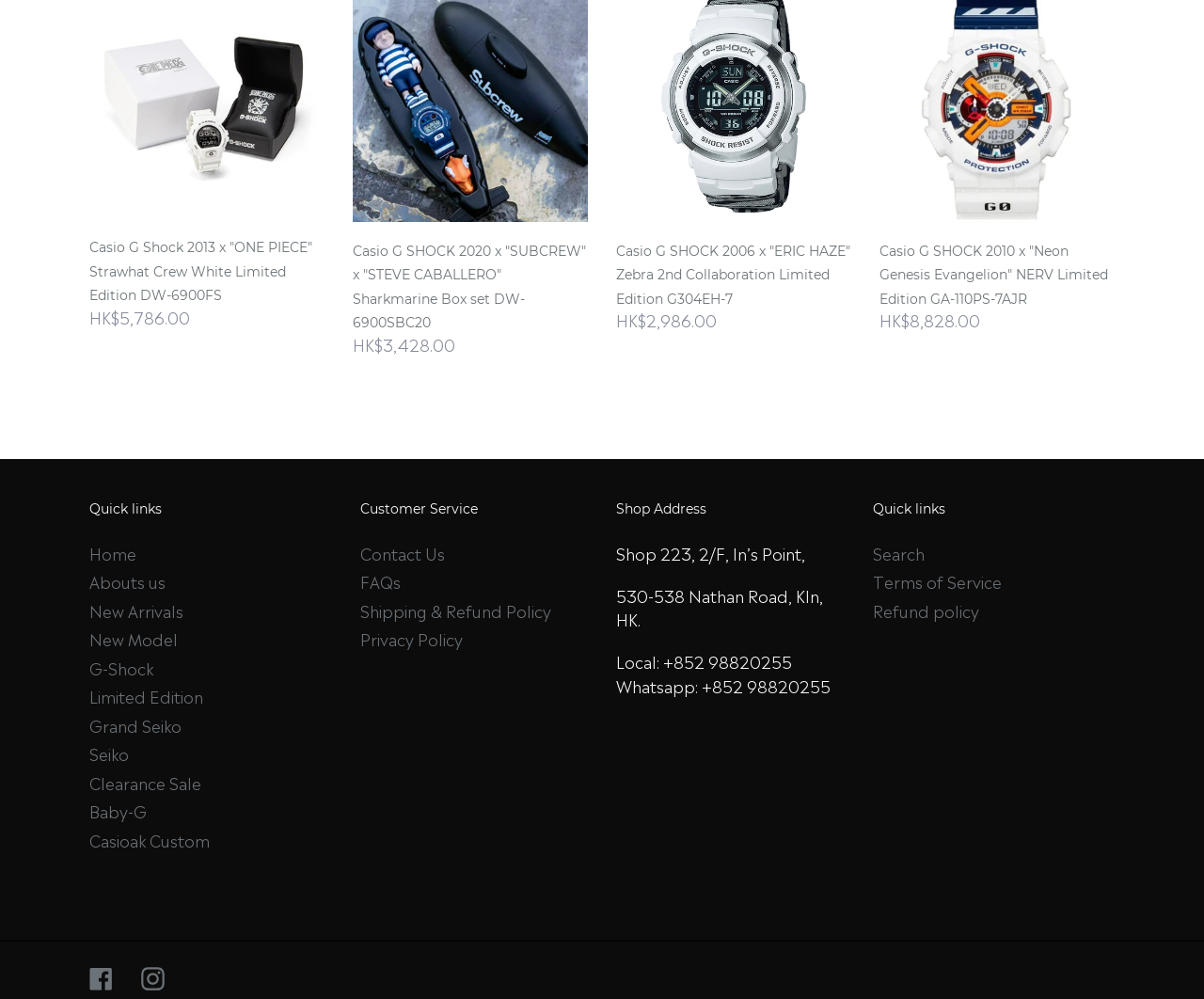Show the bounding box coordinates of the region that should be clicked to follow the instruction: "Visit Facebook page."

None